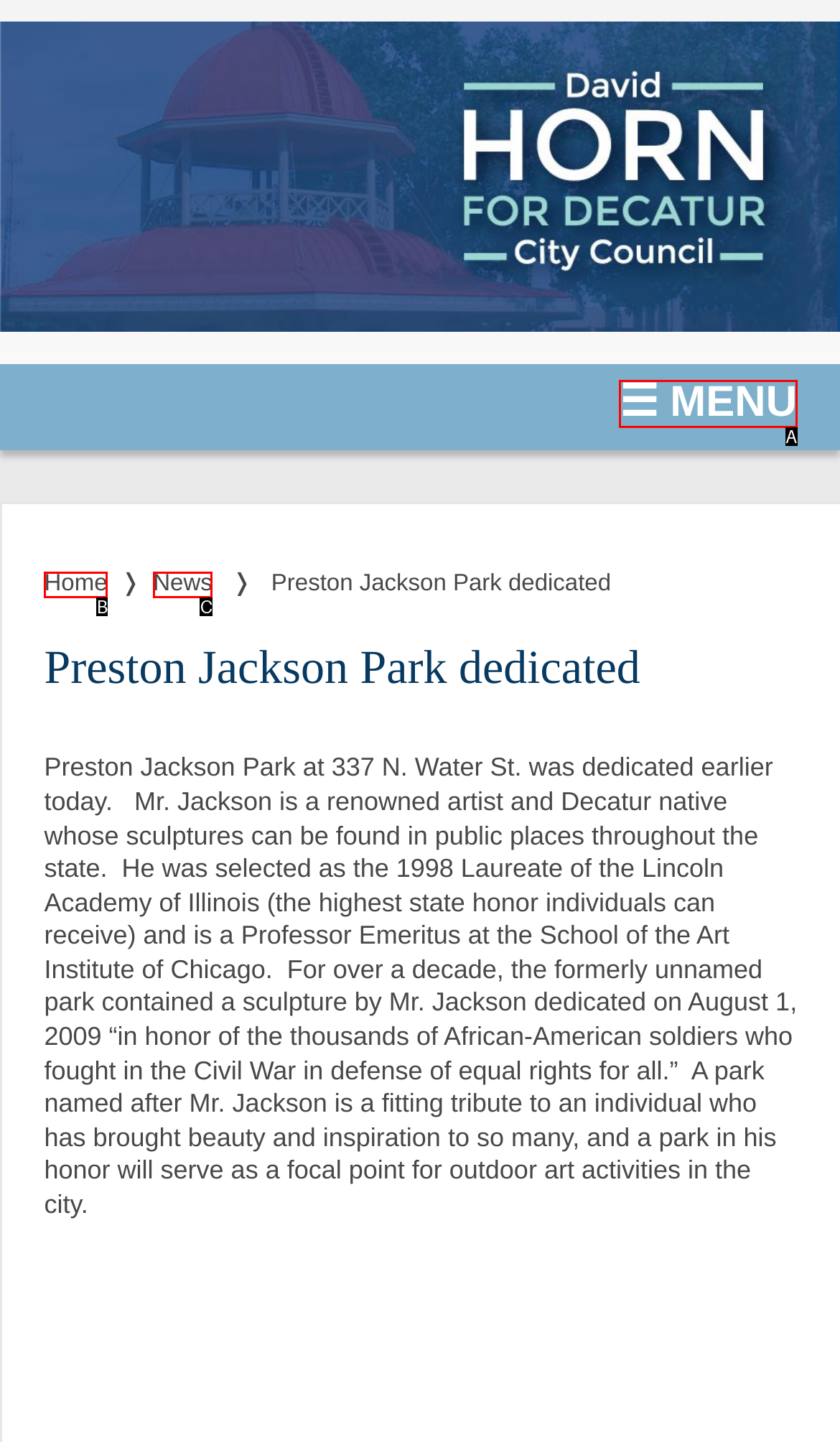Looking at the description: News, identify which option is the best match and respond directly with the letter of that option.

C